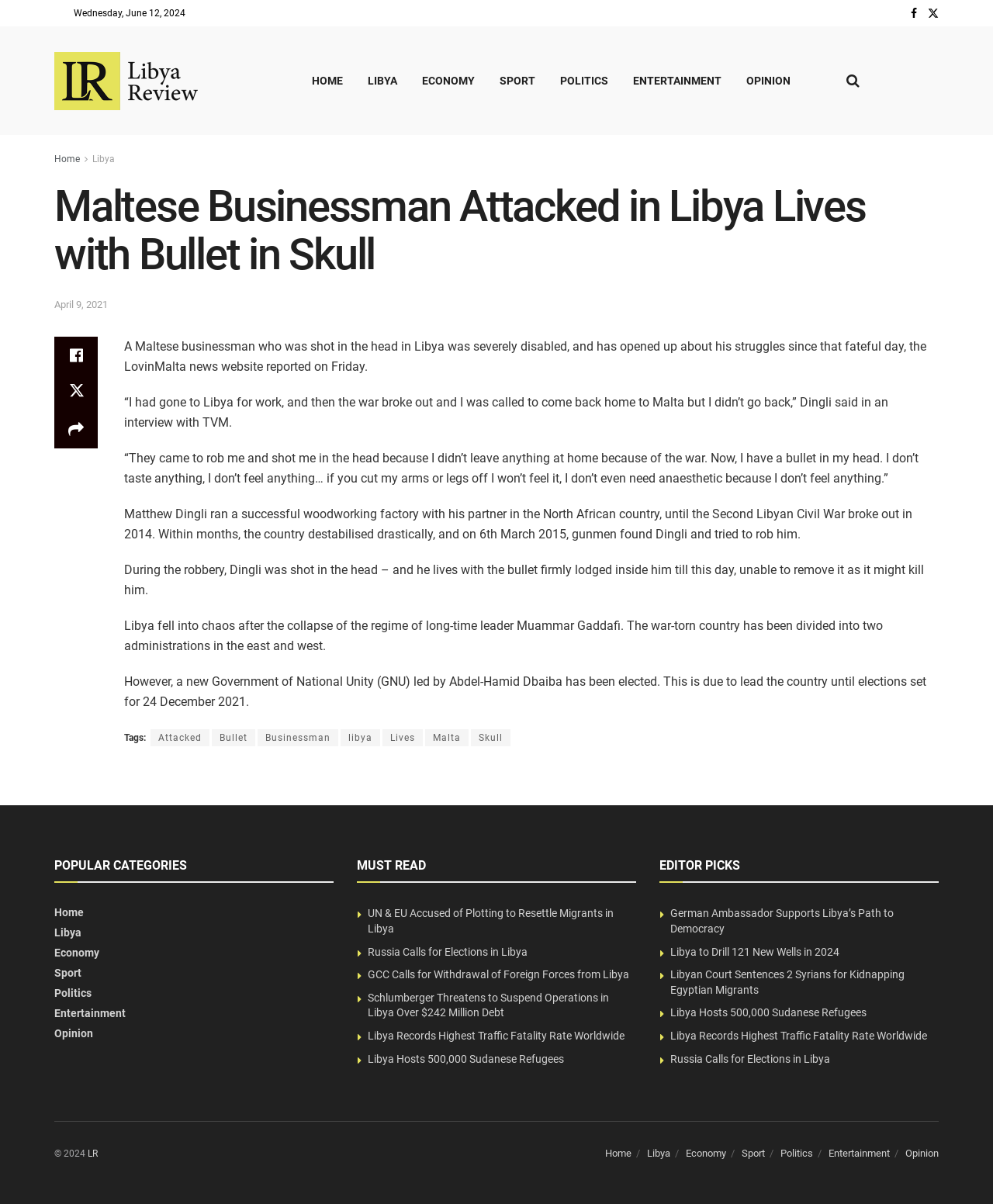Write an elaborate caption that captures the essence of the webpage.

This webpage is an article about a Maltese businessman who was shot in the head in Libya and has opened up about his struggles since then. The article is titled "Maltese Businessman Attacked in Libya Lives with Bullet in Skull" and is dated April 9, 2021.

At the top of the page, there is a navigation menu with links to different sections of the website, including "HOME", "LIBYA", "ECONOMY", "SPORT", "POLITICS", "ENTERTAINMENT", and "OPINION". Below this menu, there is a heading that reads "Maltese Businessman Attacked in Libya Lives with Bullet in Skull" followed by a brief summary of the article.

The main content of the article is divided into several paragraphs, each describing the businessman's experience in Libya, including how he was shot in the head during a robbery and how he has been living with a bullet in his skull since then. The article also provides some background information on the situation in Libya, including the collapse of the regime of Muammar Gaddafi and the current state of the country.

To the right of the main content, there are several links to related articles, including "UN & EU Accused of Plotting to Resettle Migrants in Libya", "Russia Calls for Elections in Libya", and "GCC Calls for Withdrawal of Foreign Forces from Libya". These links are grouped under the heading "MUST READ".

Below the main content, there are two sections: "POPULAR CATEGORIES" and "EDITOR PICKS". The "POPULAR CATEGORIES" section lists several links to different categories of articles, including "Home", "Libya", "Economy", and "Sport". The "EDITOR PICKS" section lists several articles that have been selected by the editor, including "German Ambassador Supports Libya’s Path to Democracy" and "Libya to Drill 121 New Wells in 2024".

Throughout the page, there are several images, including a logo for the website "LibyaReview" and icons for social media platforms.